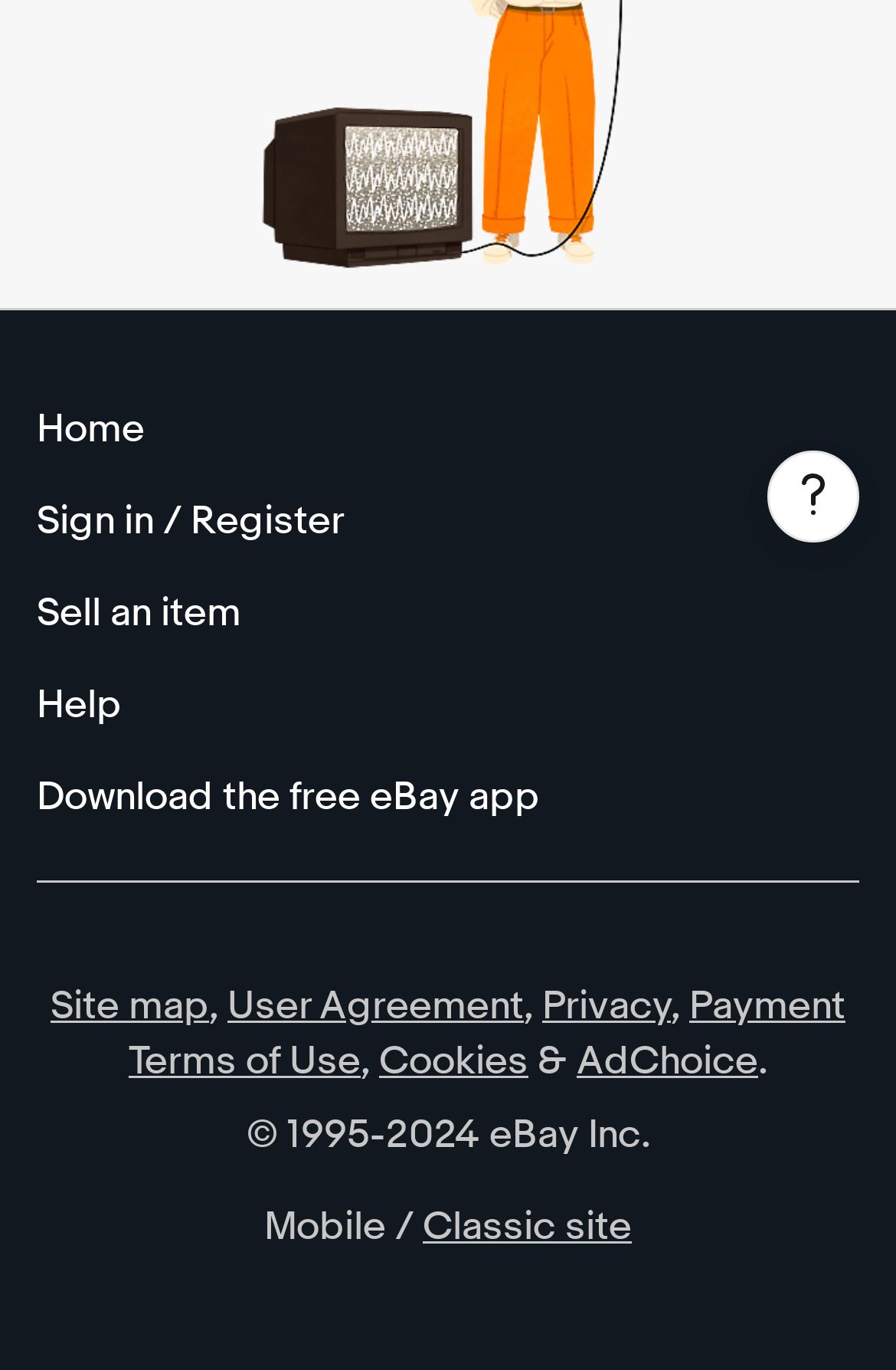From the webpage screenshot, identify the region described by User Agreement. Provide the bounding box coordinates as (top-left x, top-left y, bottom-right x, bottom-right y), with each value being a floating point number between 0 and 1.

[0.254, 0.716, 0.585, 0.751]